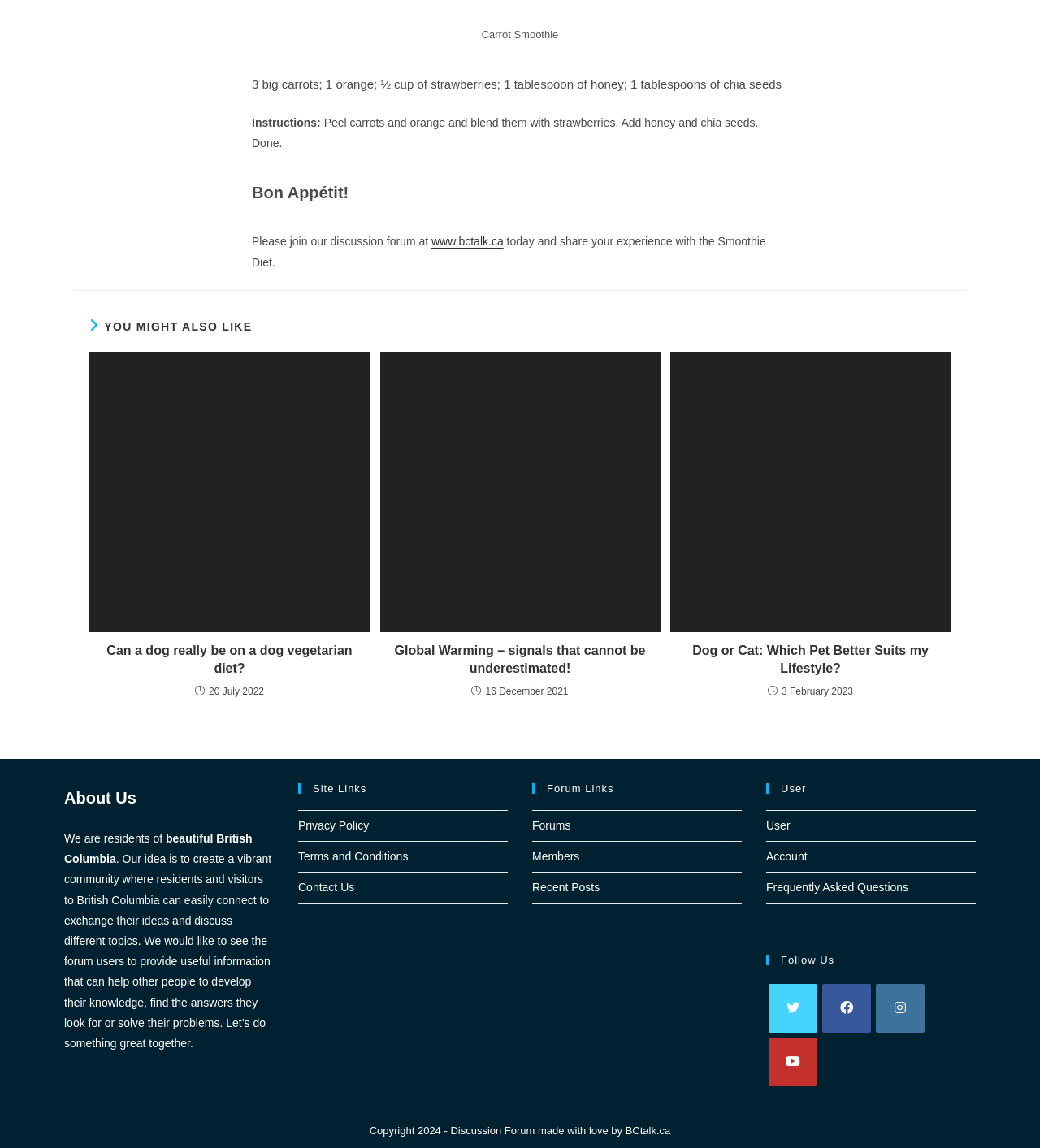How many articles are listed under 'YOU MIGHT ALSO LIKE'?
Answer the question with as much detail as you can, using the image as a reference.

Under the heading 'YOU MIGHT ALSO LIKE', there are three article elements listed, each with a figure, heading, and time element.